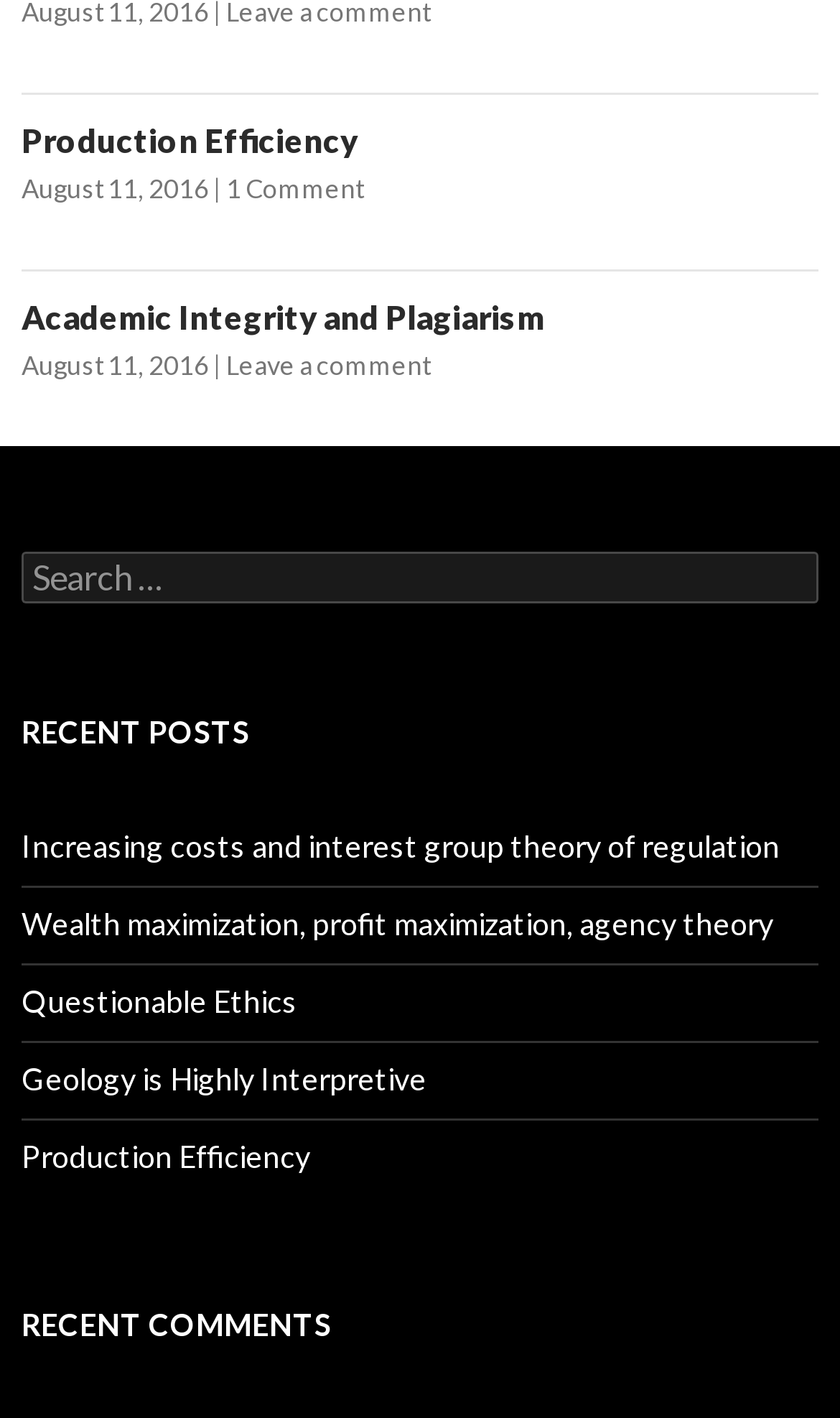From the webpage screenshot, predict the bounding box coordinates (top-left x, top-left y, bottom-right x, bottom-right y) for the UI element described here: Production Efficiency

[0.026, 0.802, 0.369, 0.828]